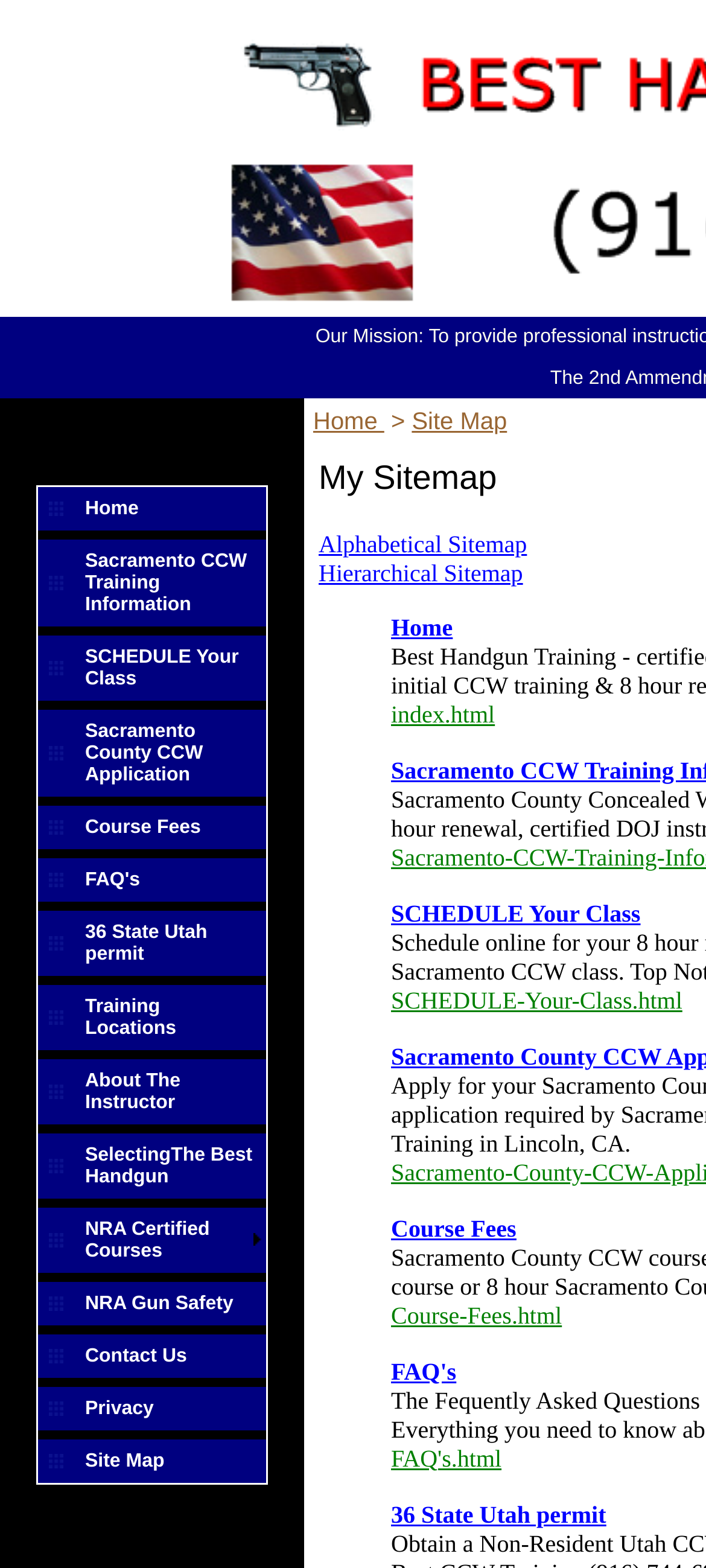Detail the features and information presented on the webpage.

The webpage is a site map for Sacramento County CCW, featuring a table with multiple rows and columns. The table takes up most of the page, with a narrow margin on the left and right sides. 

At the top of the table, there is a row with a single cell containing a link to "Home" accompanied by a small image. Below this, there are multiple rows, each containing a single cell with a link to a different topic, such as "Sacramento CCW Training Information", "SCHEDULE Your Class", "Sacramento County CCW Application", "Course Fees", "FAQ's", "36 State Utah permit", and "Training Locations". Each of these links is also accompanied by a small image. 

The links are arranged in a vertical list, with each link below the previous one. The images are positioned to the left of their corresponding links. There are no gaps between the rows, and the table cells are tightly packed.